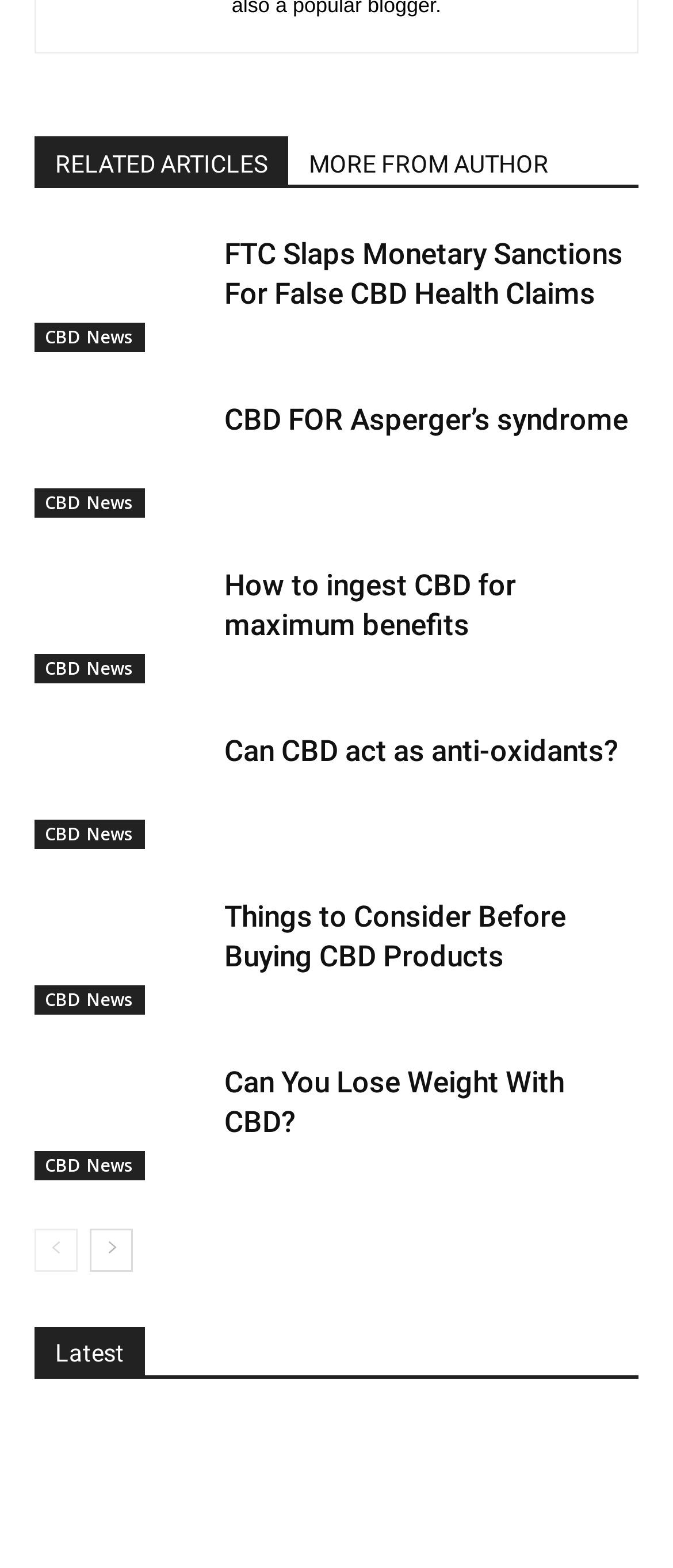Locate the bounding box coordinates of the element to click to perform the following action: 'Learn about 'Things to Consider Before Buying CBD Products''. The coordinates should be given as four float values between 0 and 1, in the form of [left, top, right, bottom].

[0.333, 0.572, 0.949, 0.623]